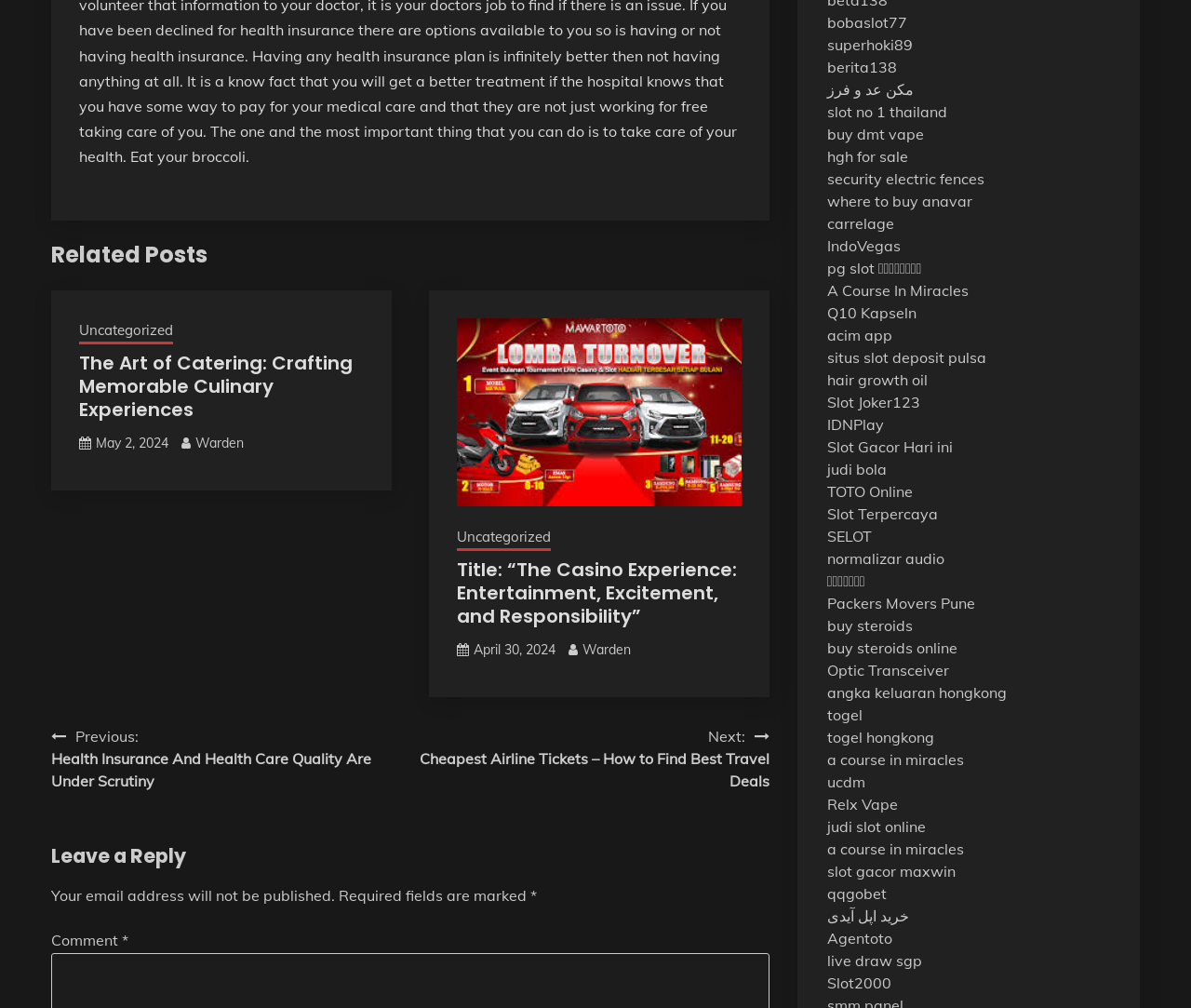Select the bounding box coordinates of the element I need to click to carry out the following instruction: "Read the article 'The Art of Catering: Crafting Memorable Culinary Experiences'".

[0.066, 0.349, 0.305, 0.418]